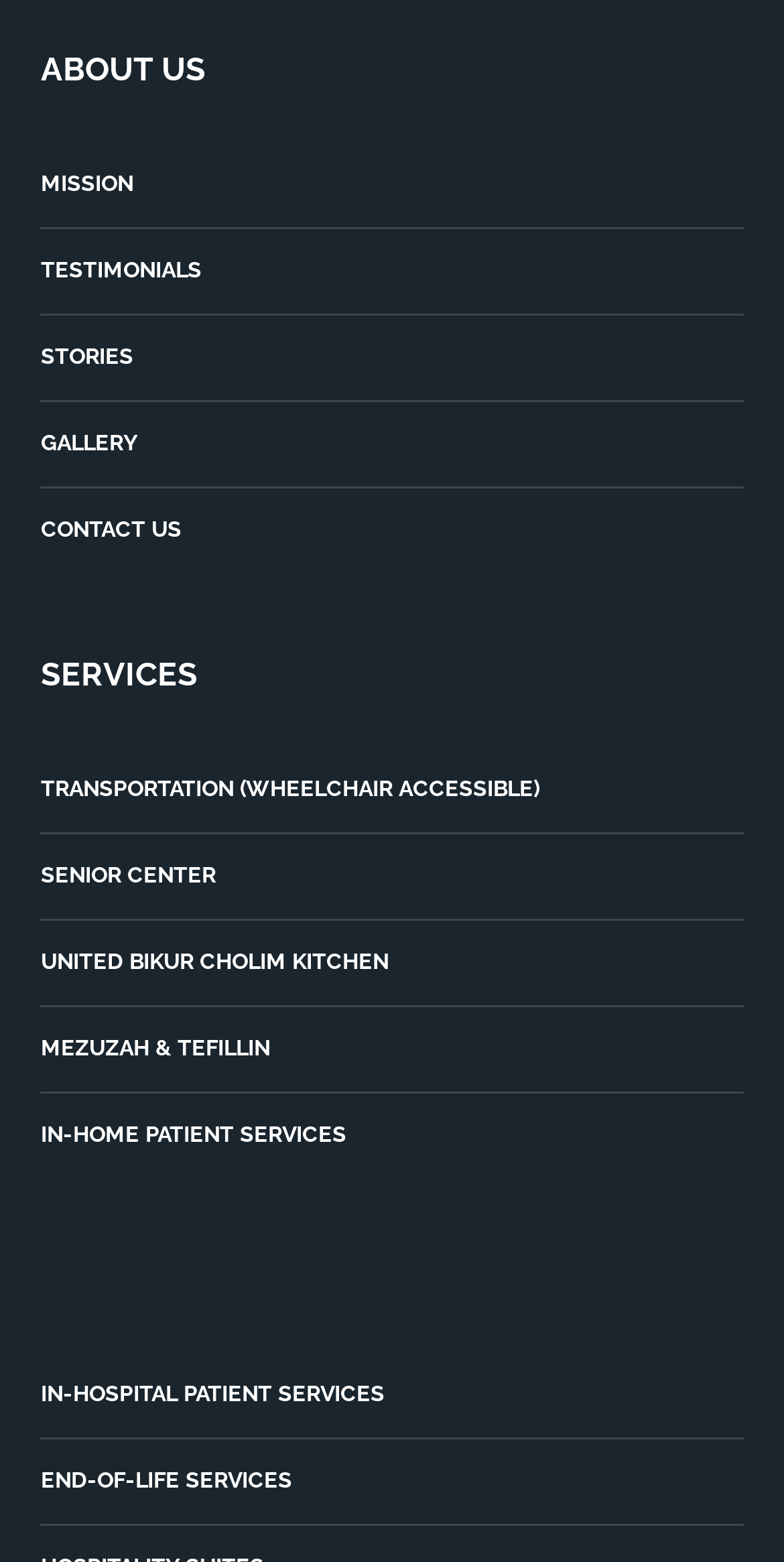Please determine the bounding box coordinates for the element that should be clicked to follow these instructions: "check end-of-life services".

[0.052, 0.921, 0.948, 0.977]